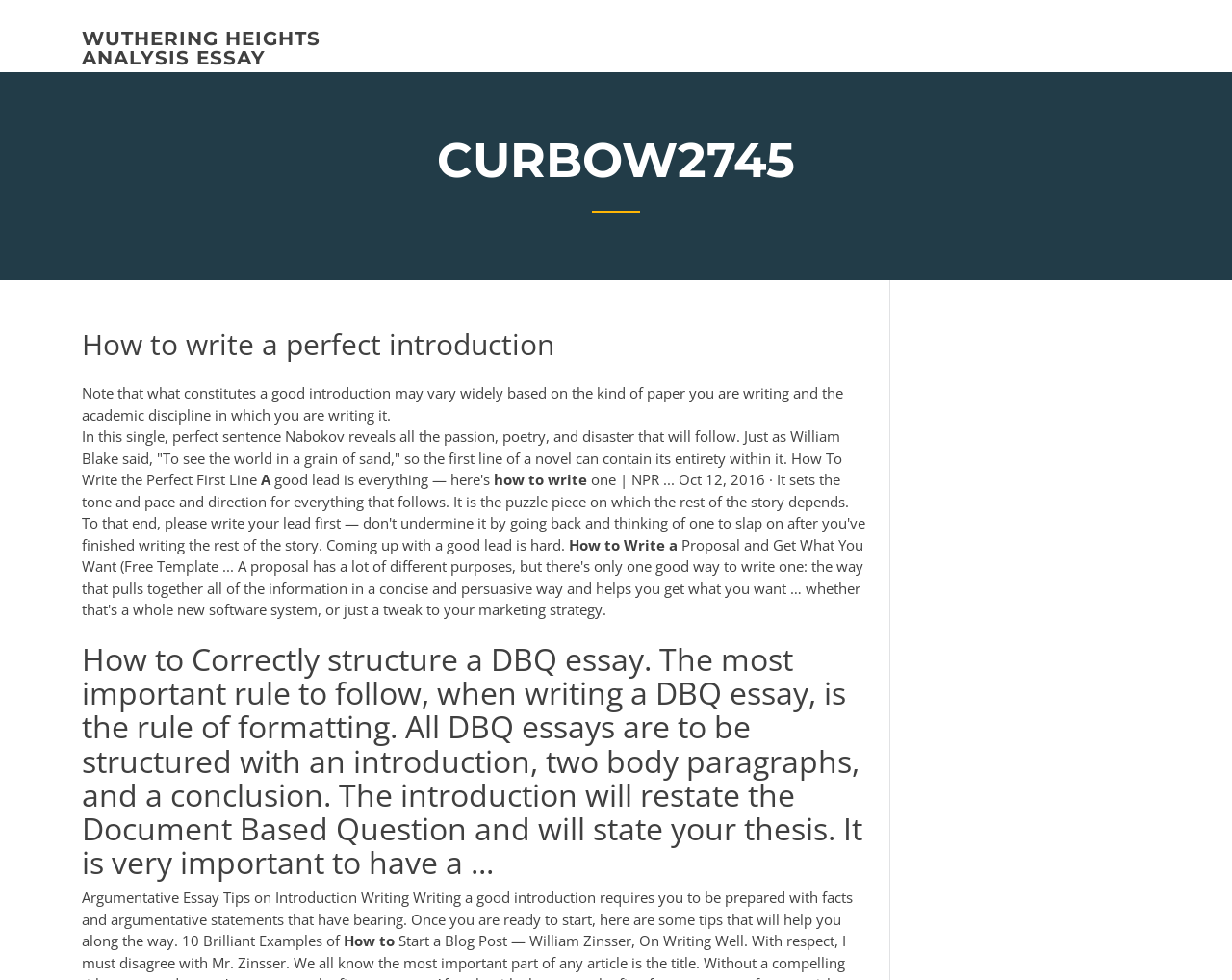What is the main topic of the webpage?
Answer with a single word or phrase, using the screenshot for reference.

Writing introductions